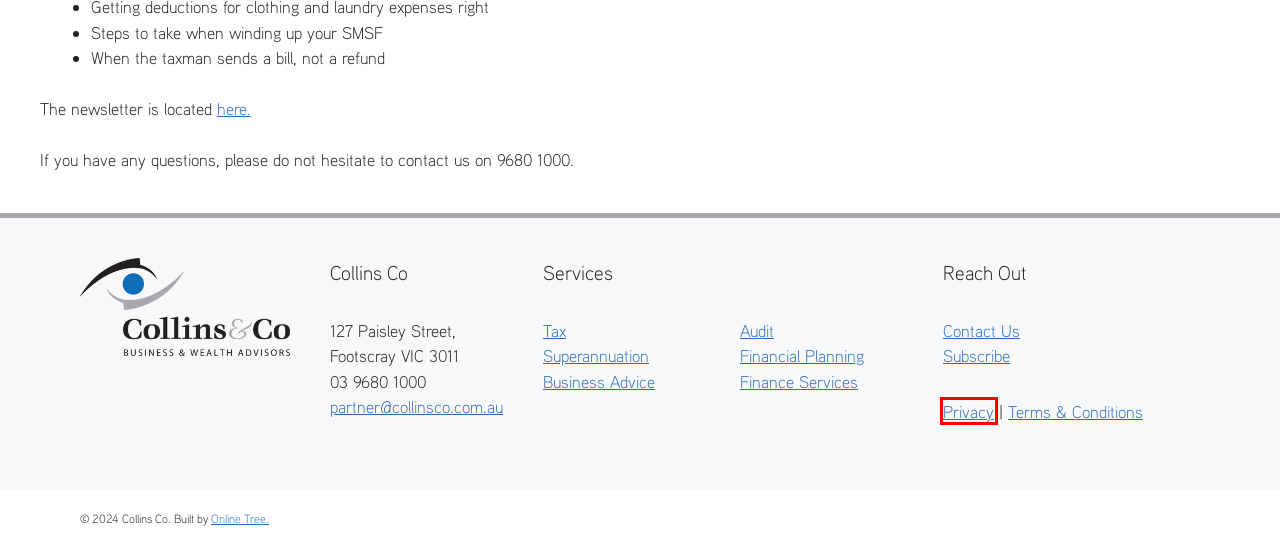Observe the screenshot of a webpage with a red bounding box highlighting an element. Choose the webpage description that accurately reflects the new page after the element within the bounding box is clicked. Here are the candidates:
A. Online Tree - Website Design and Digital Marketing in Melbourne
B. PRIVACY | Collins & Co
C. Financial Planning | Collins & Co
D. Audit | Collins & Co
E. TERMS AND CONDITIONS | Collins & Co
F. Finance Services | Collins & Co
G. Tax Planning | Collins & Co
H. Business Advice | Collins & Co

B